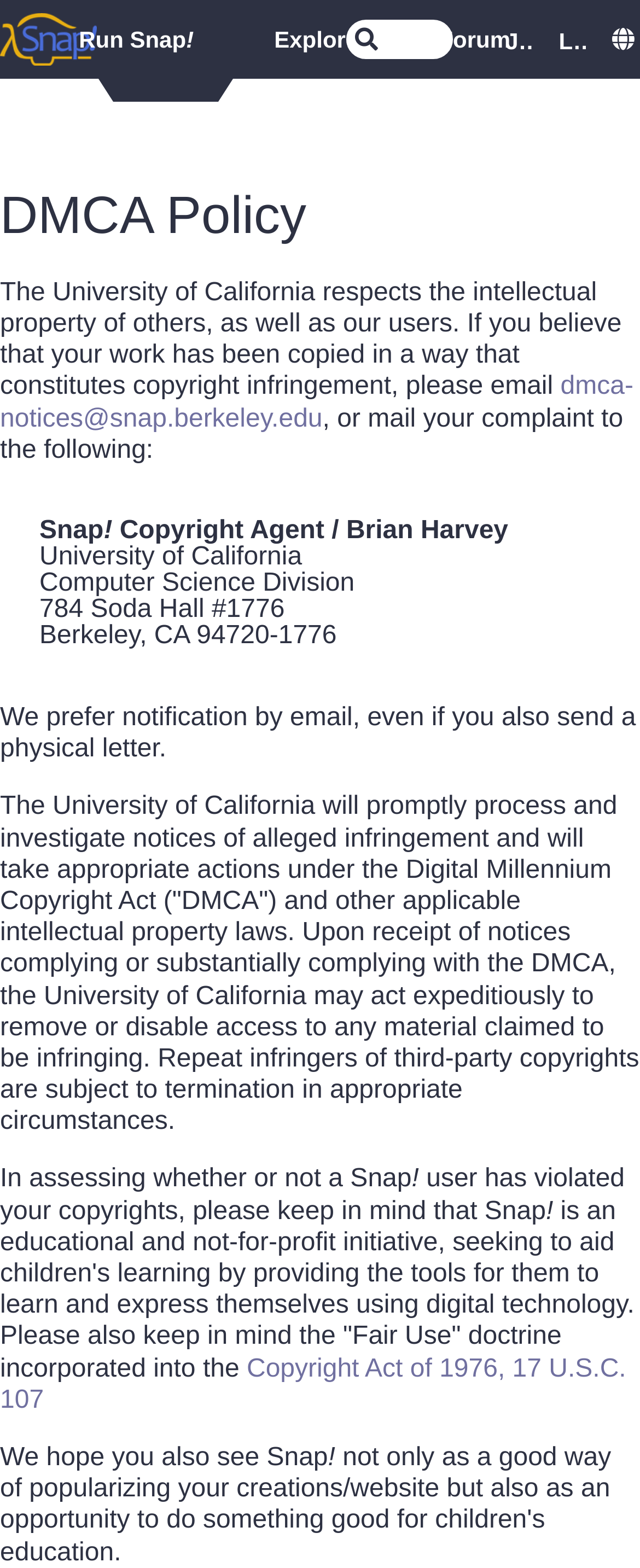Can you give a detailed response to the following question using the information from the image? What is the preferred method of notification for copyright infringement?

I found this information by reading the StaticText elements that describe the process for reporting copyright infringement, which mention that email is the preferred method of notification.